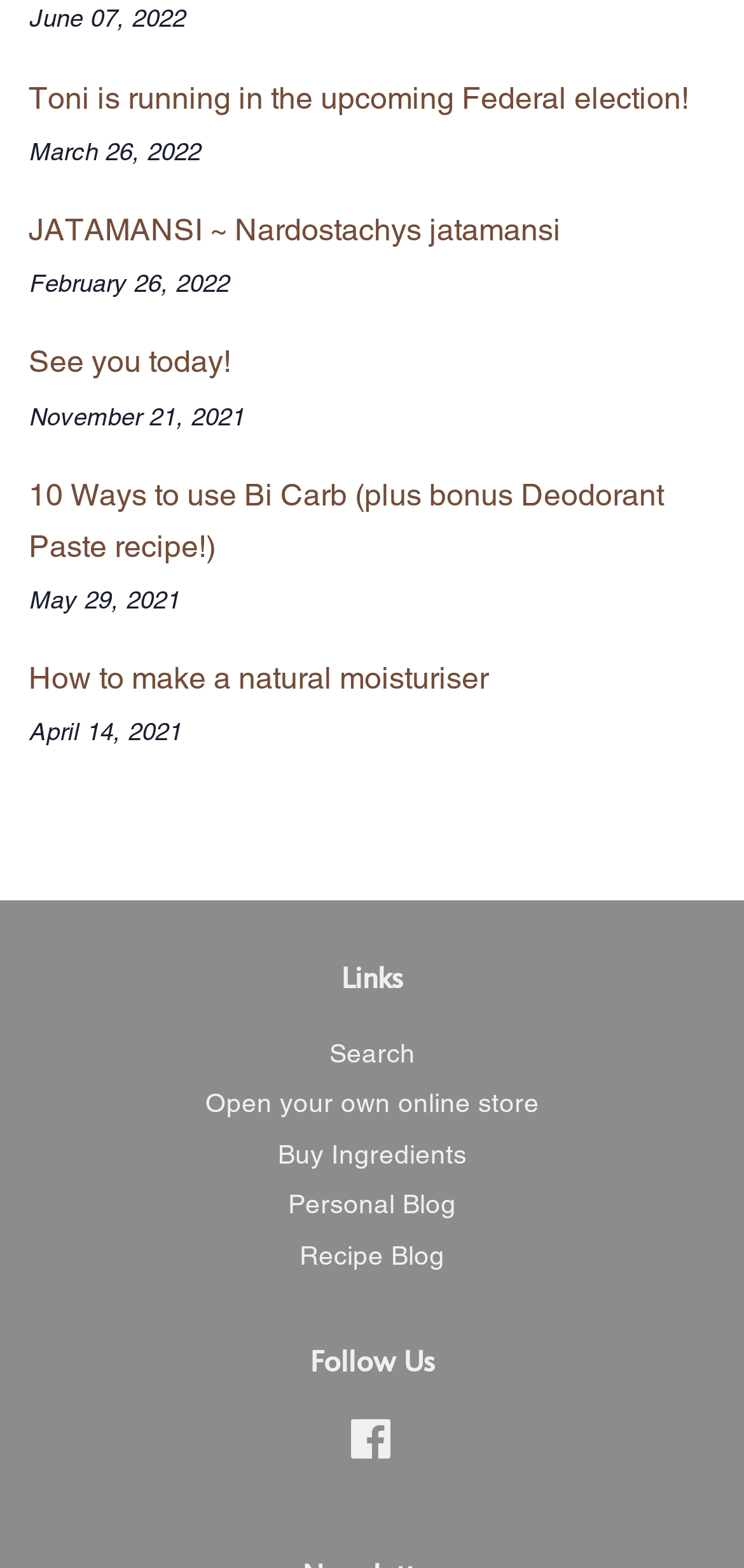Using the webpage screenshot, locate the HTML element that fits the following description and provide its bounding box: "See you today!".

[0.038, 0.219, 0.31, 0.243]